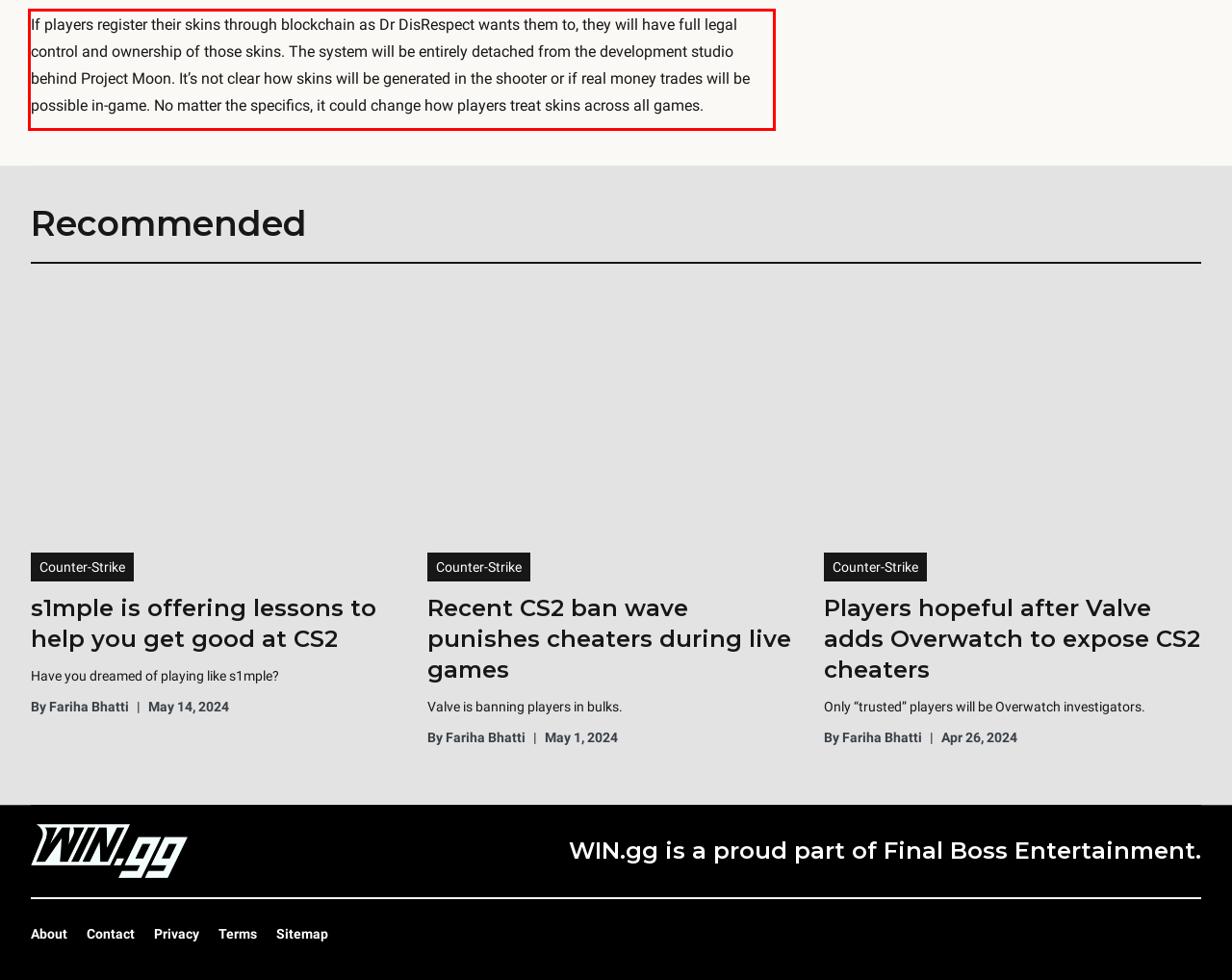Examine the webpage screenshot, find the red bounding box, and extract the text content within this marked area.

If players register their skins through blockchain as Dr DisRespect wants them to, they will have full legal control and ownership of those skins. The system will be entirely detached from the development studio behind Project Moon. It’s not clear how skins will be generated in the shooter or if real money trades will be possible in-game. No matter the specifics, it could change how players treat skins across all games.